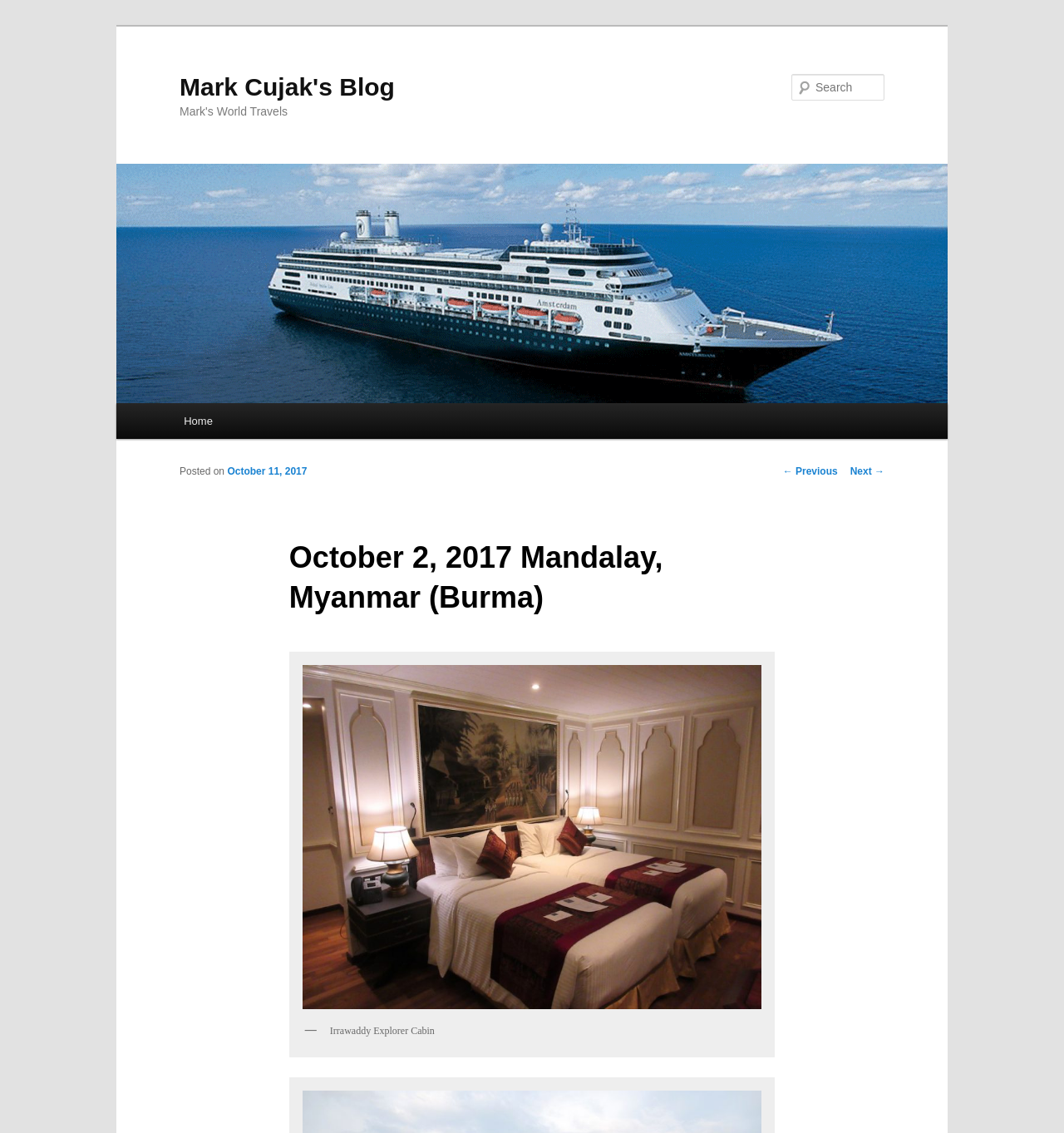Please locate the bounding box coordinates of the element that needs to be clicked to achieve the following instruction: "search for something". The coordinates should be four float numbers between 0 and 1, i.e., [left, top, right, bottom].

[0.744, 0.065, 0.831, 0.089]